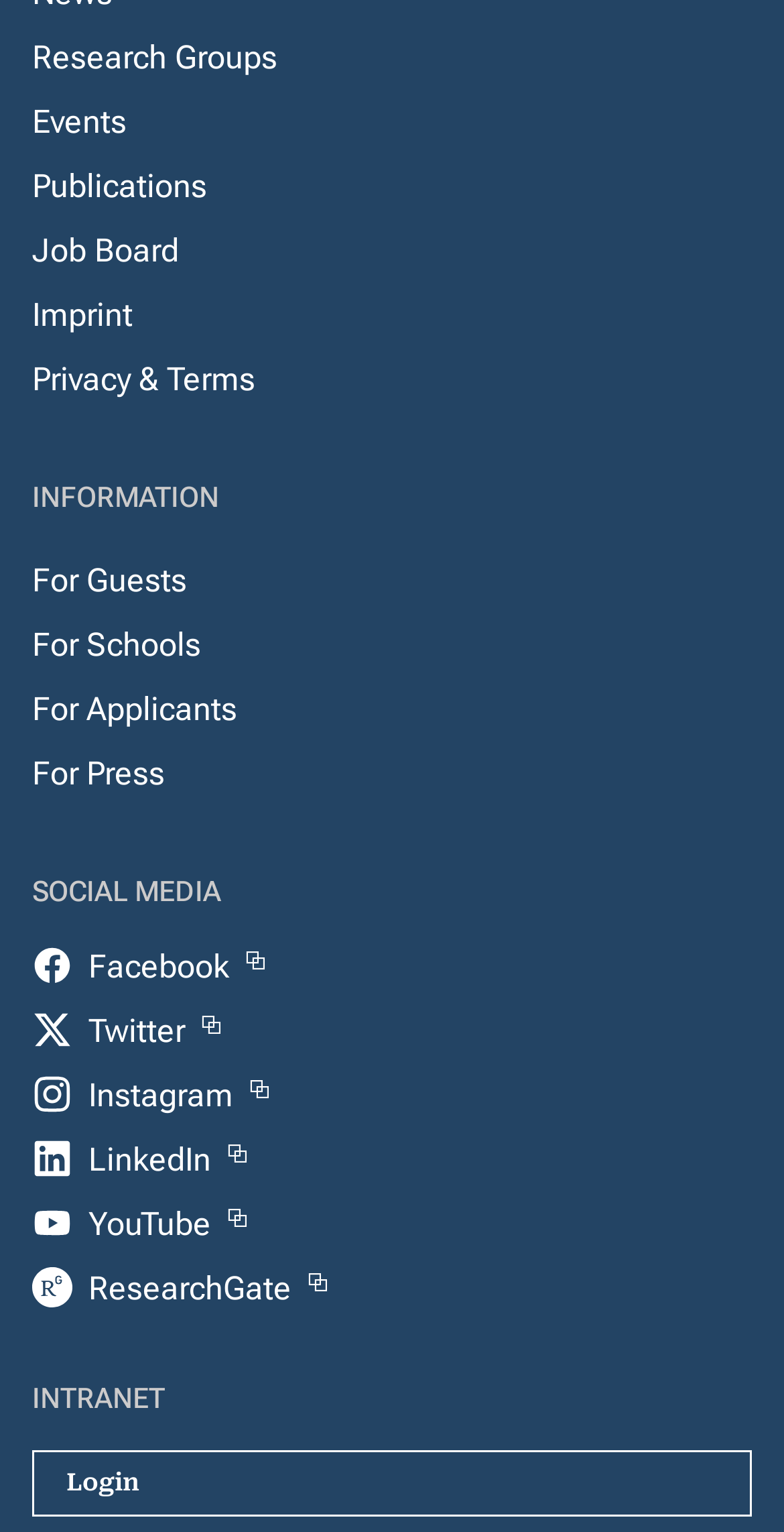Locate the bounding box coordinates of the element that should be clicked to execute the following instruction: "Click on Research Groups".

[0.041, 0.017, 0.354, 0.059]